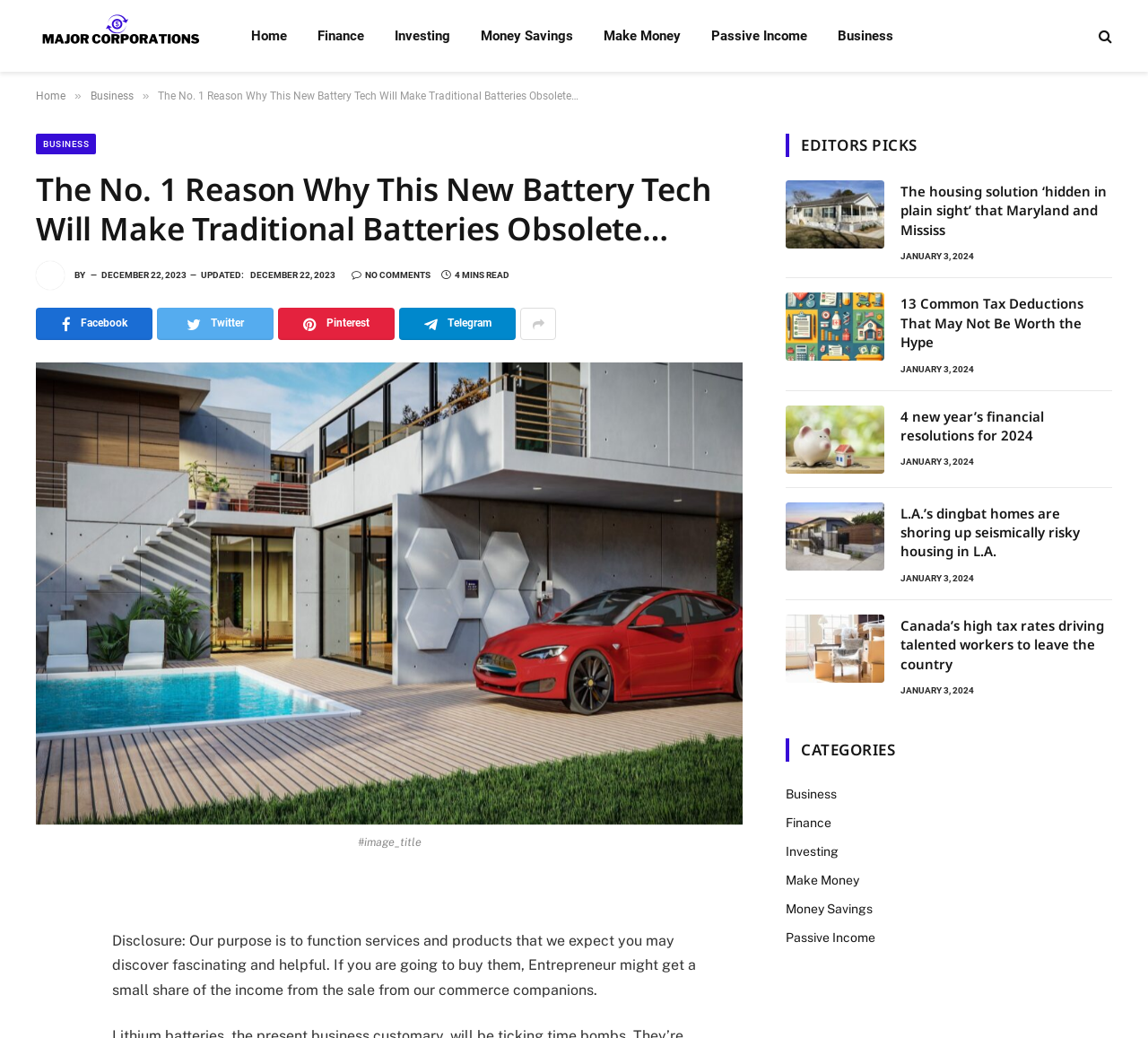Please identify the coordinates of the bounding box that should be clicked to fulfill this instruction: "Email startupcenter@aalto.fi".

None